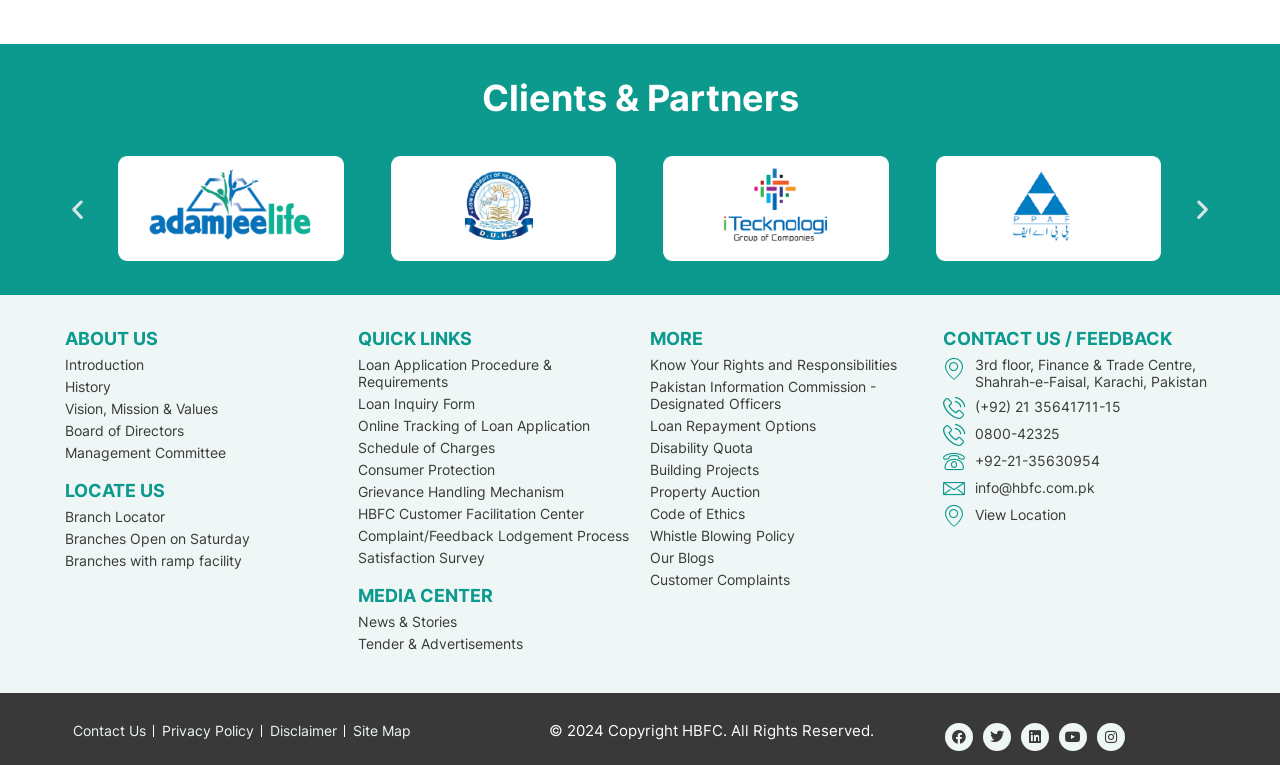Determine the bounding box coordinates of the area to click in order to meet this instruction: "Contact HBFC".

[0.736, 0.467, 0.949, 0.511]